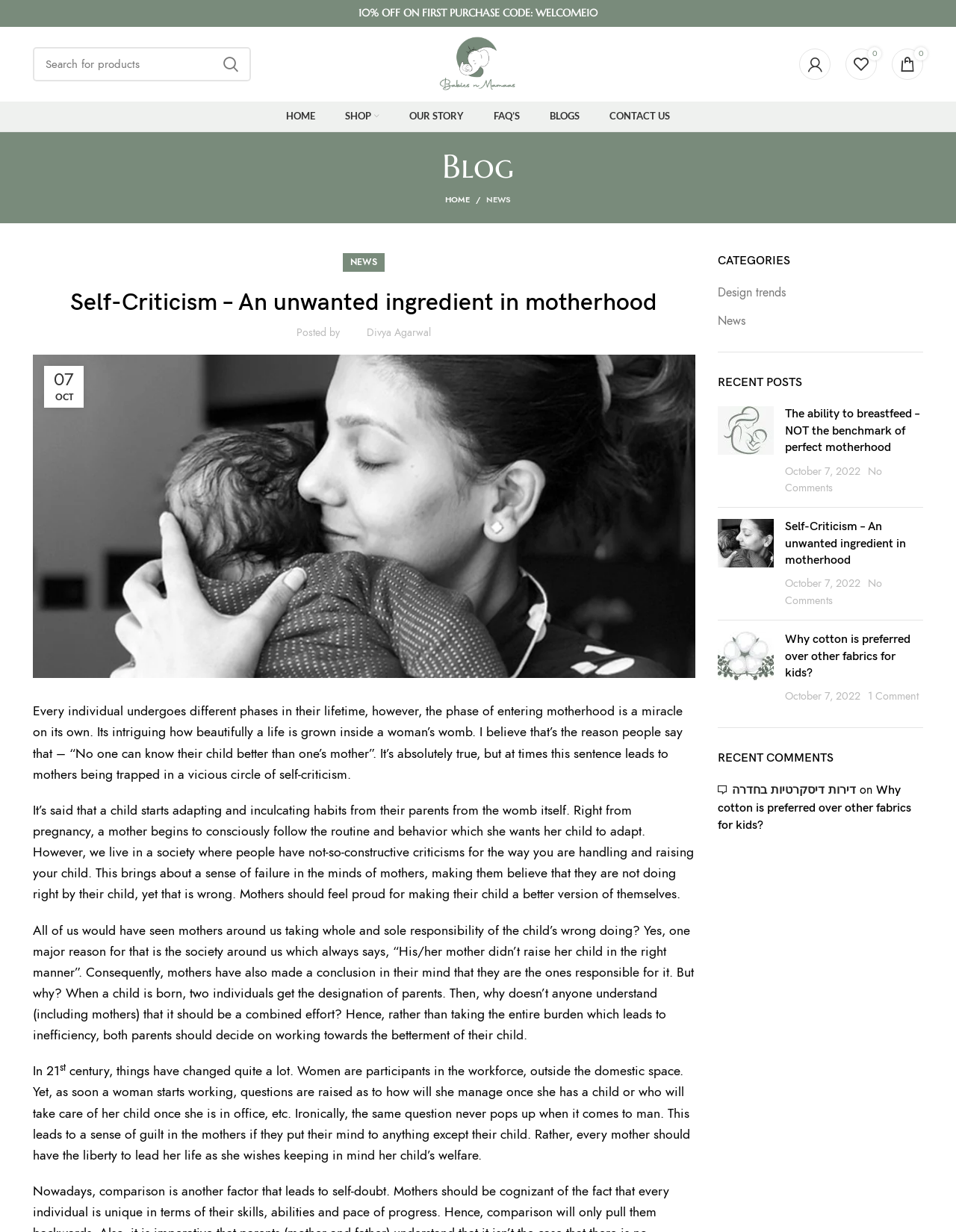Find the bounding box coordinates for the area that should be clicked to accomplish the instruction: "search for something".

[0.034, 0.038, 0.262, 0.066]